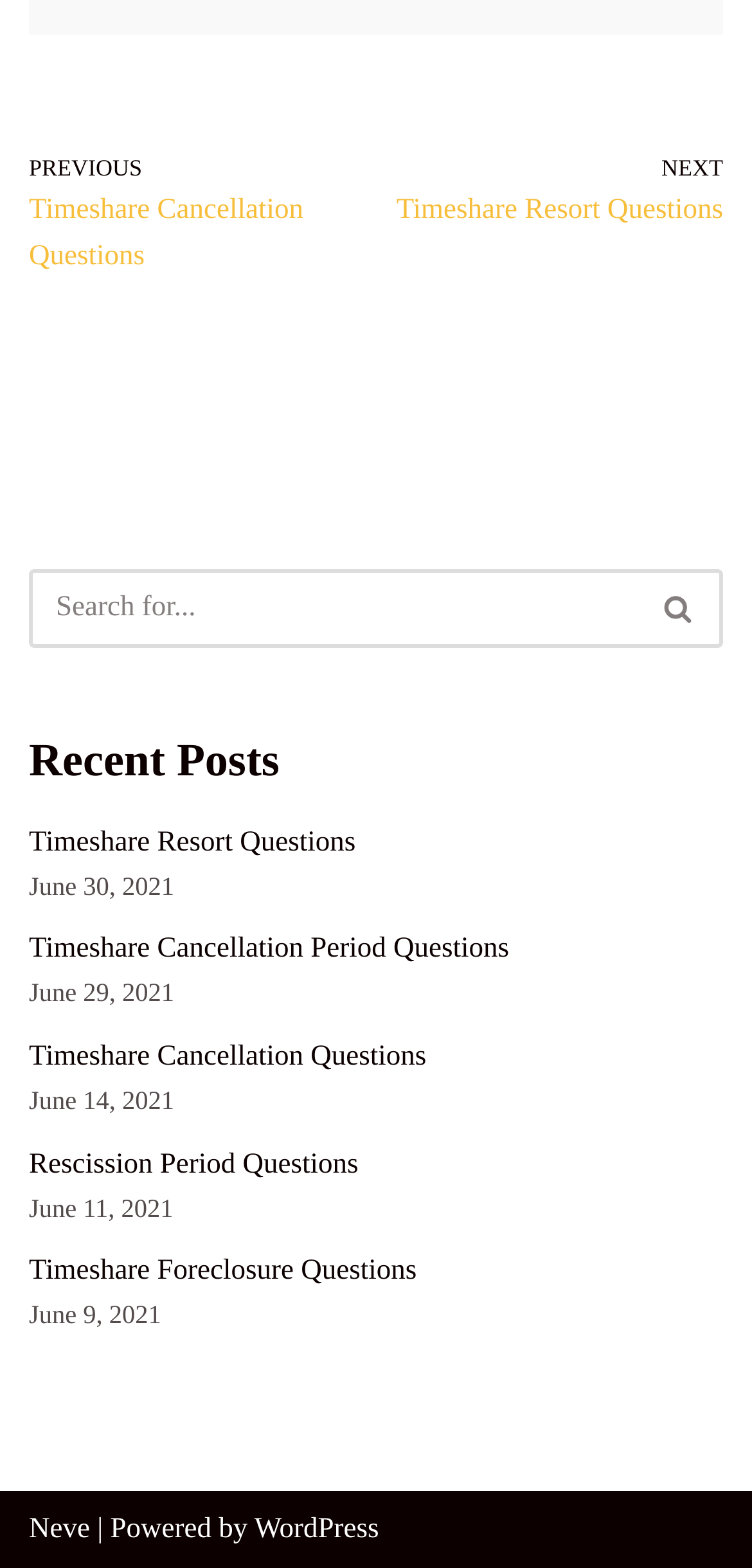Identify the bounding box for the given UI element using the description provided. Coordinates should be in the format (top-left x, top-left y, bottom-right x, bottom-right y) and must be between 0 and 1. Here is the description: WordPress

[0.338, 0.965, 0.504, 0.985]